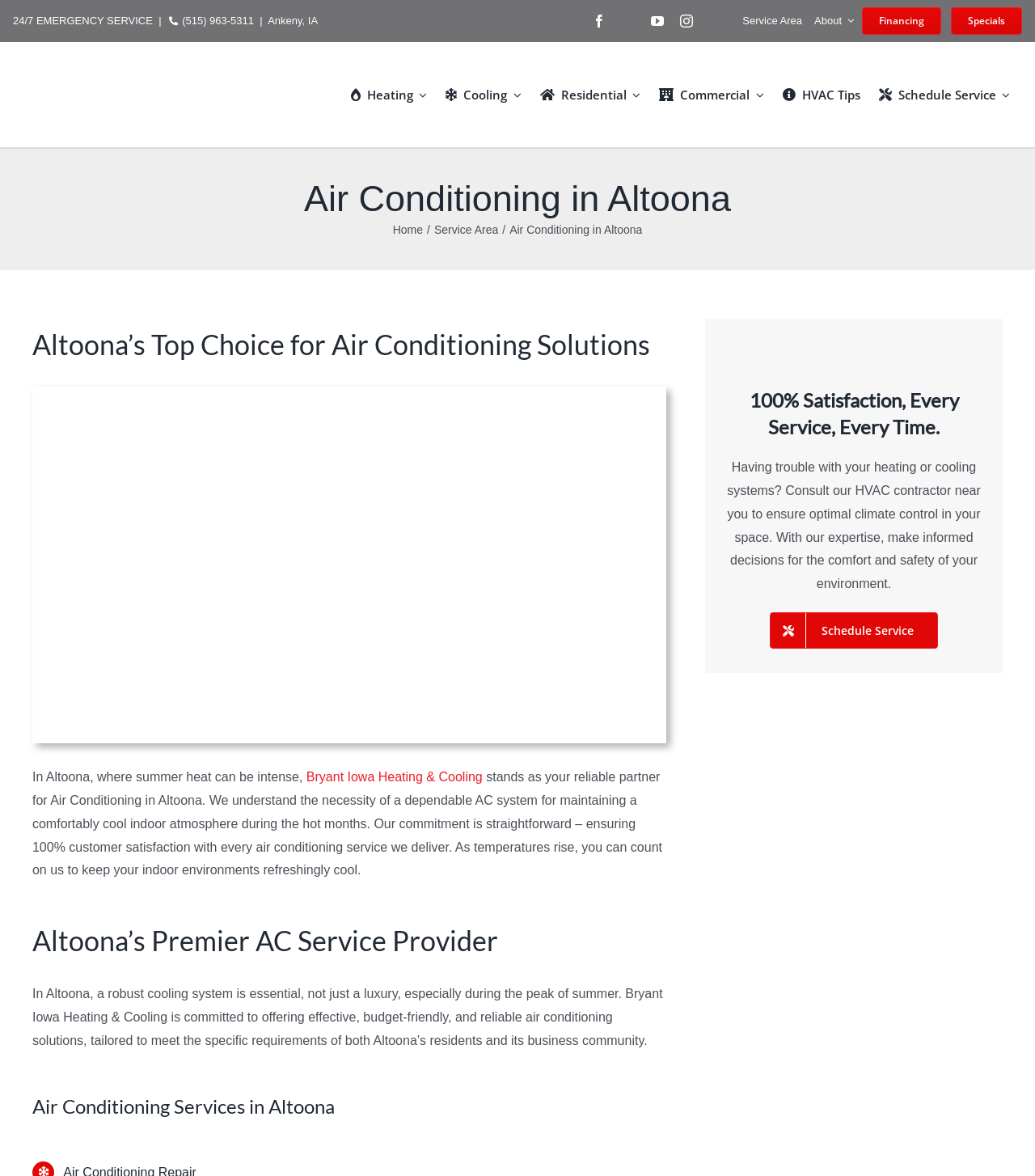How can I schedule a service with the company?
Based on the screenshot, respond with a single word or phrase.

By clicking the 'Schedule Service' link